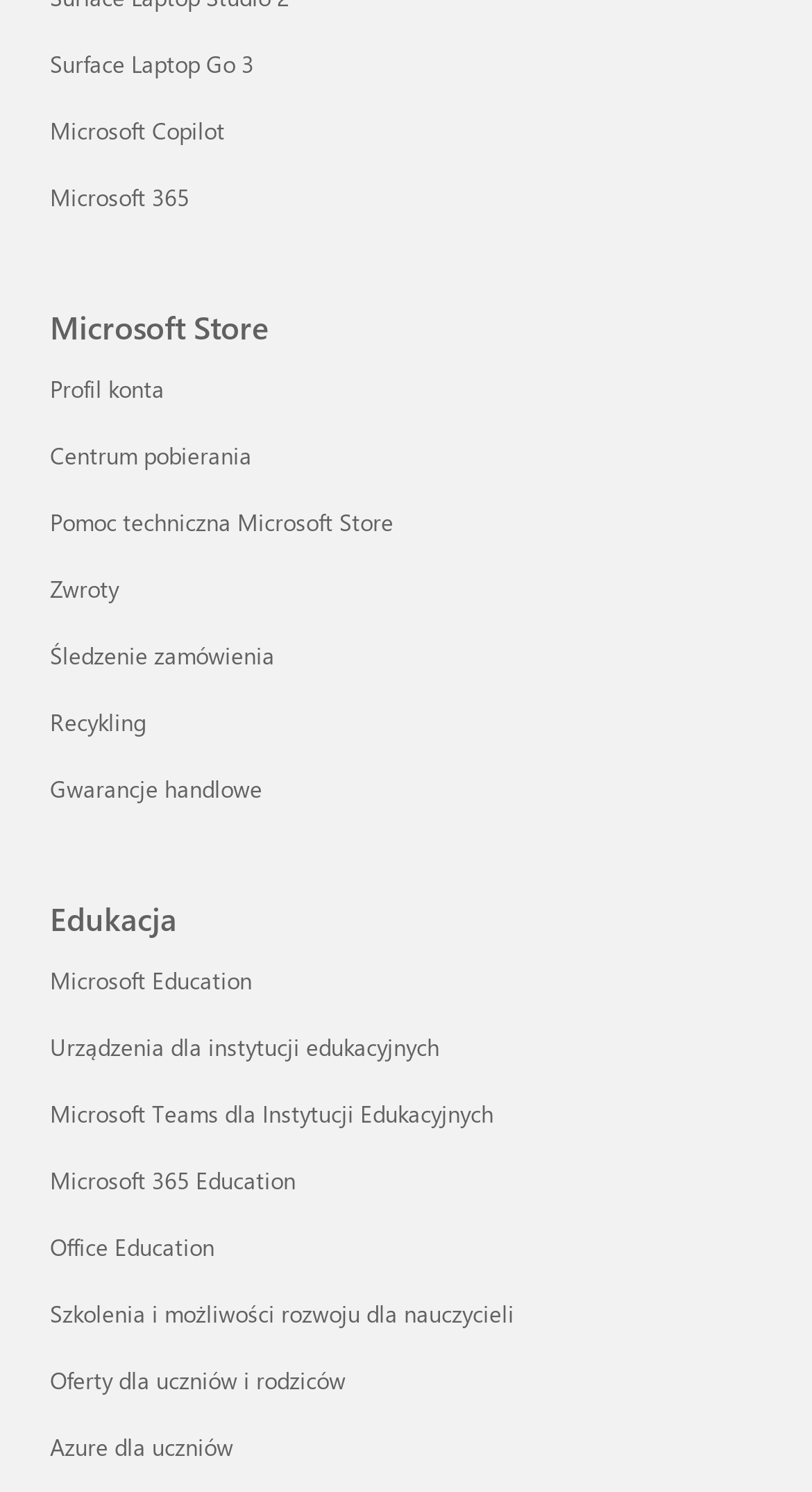Indicate the bounding box coordinates of the element that must be clicked to execute the instruction: "Visit the Elegant Themes website". The coordinates should be given as four float numbers between 0 and 1, i.e., [left, top, right, bottom].

None